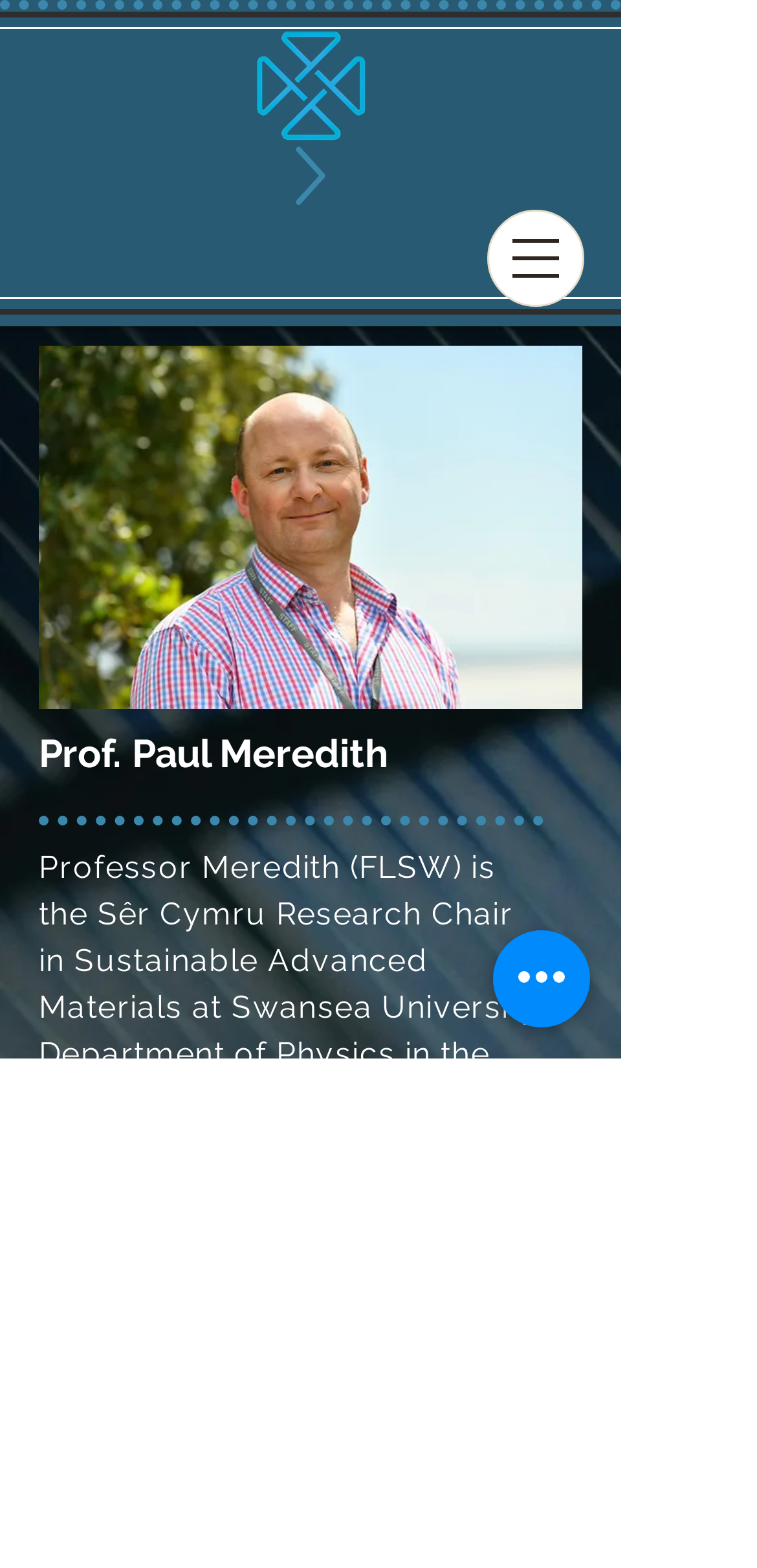Highlight the bounding box of the UI element that corresponds to this description: "aria-label="Quick actions"".

[0.651, 0.593, 0.779, 0.655]